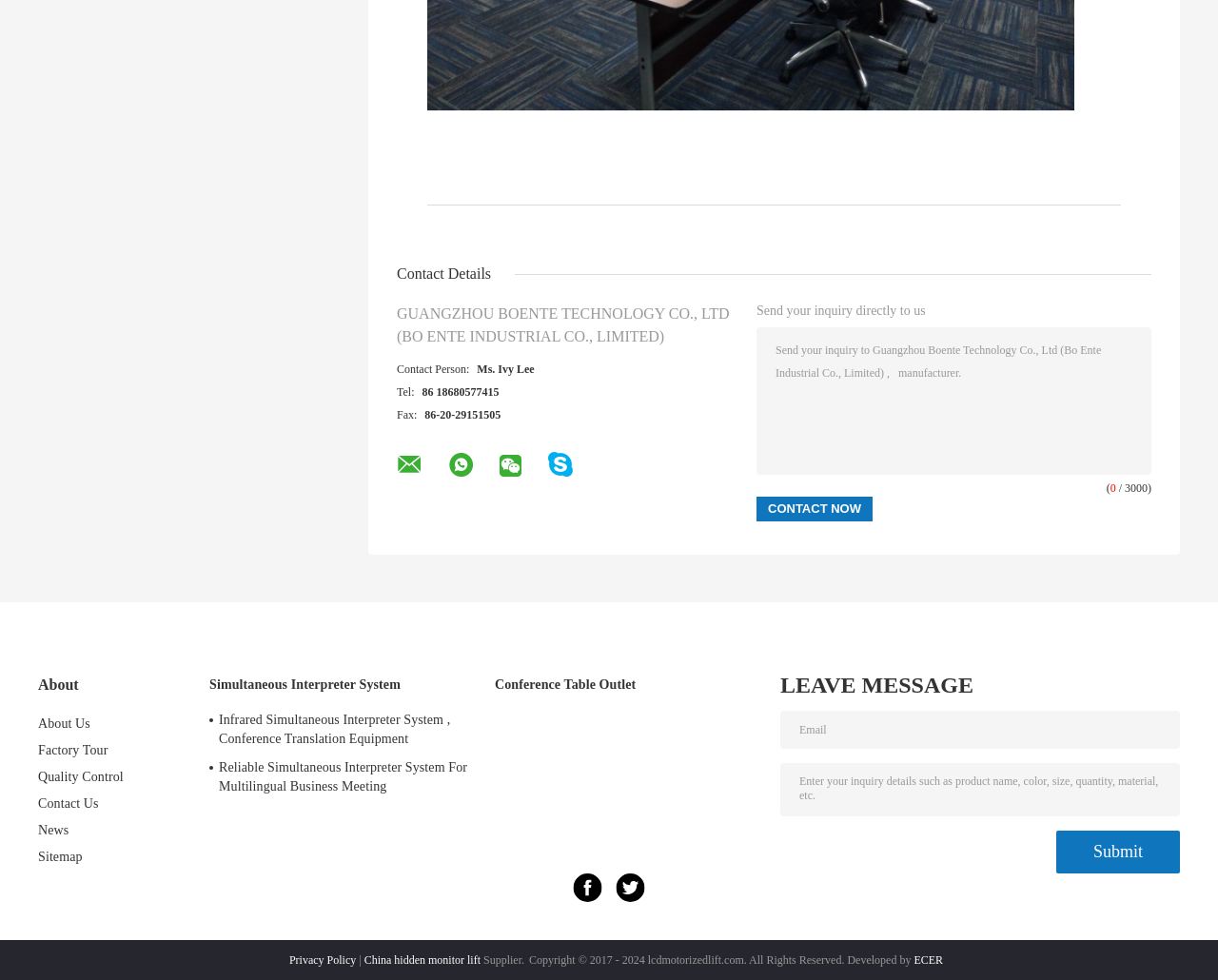What is the contact person's name?
Carefully examine the image and provide a detailed answer to the question.

I found the contact person's name by looking at the StaticText element with the text 'Ms. Ivy Lee' which is located at [0.392, 0.37, 0.439, 0.383] on the webpage.